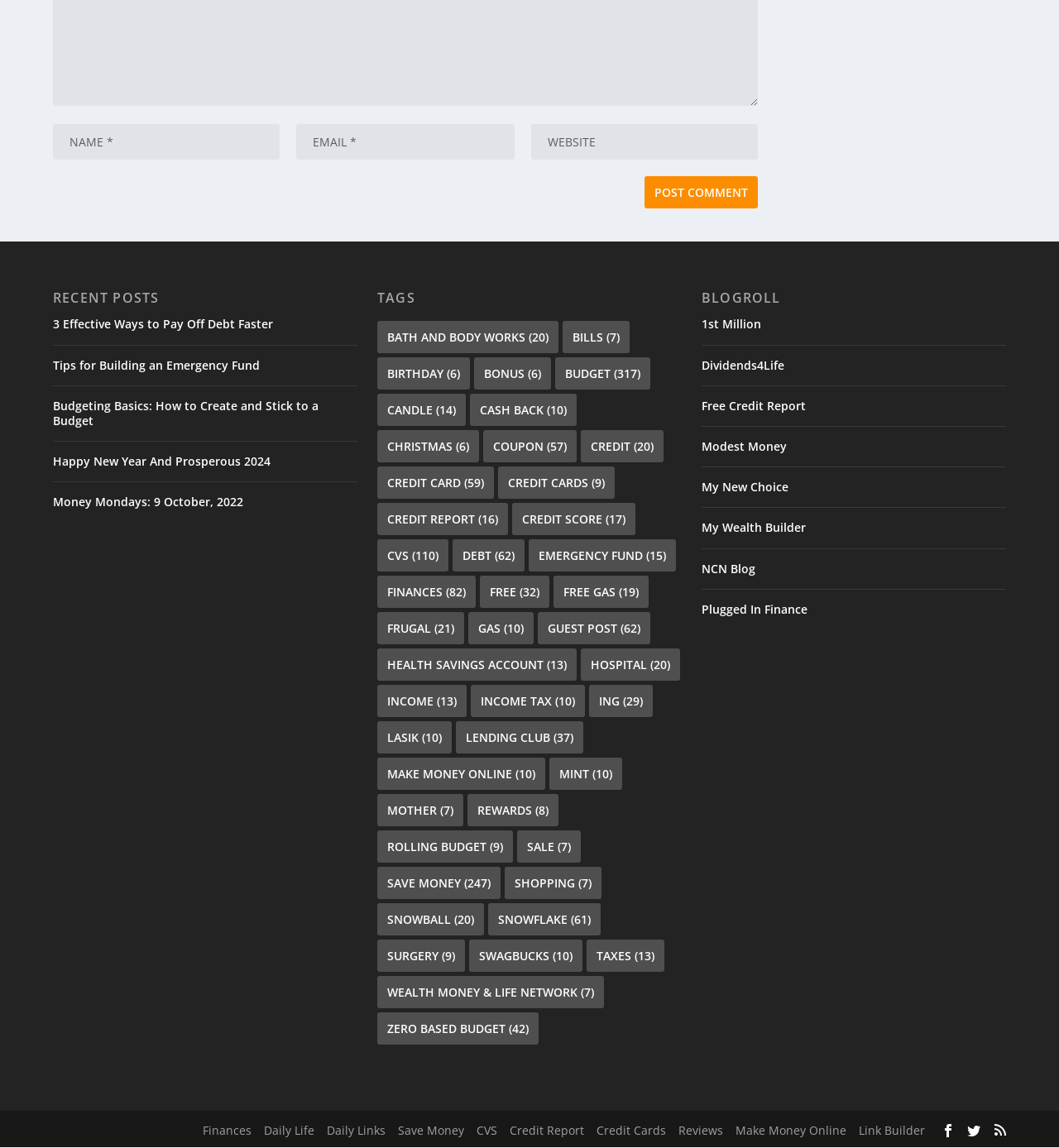What is the purpose of the text boxes?
Please give a detailed answer to the question using the information shown in the image.

The webpage has three text boxes with labels 'NAME *', 'EMAIL *', and 'WEBSITE'. The asterisk symbol indicates that the 'NAME' and 'EMAIL' fields are required. The presence of these text boxes suggests that the user is expected to input their name, email, and website, likely to post a comment or provide feedback.